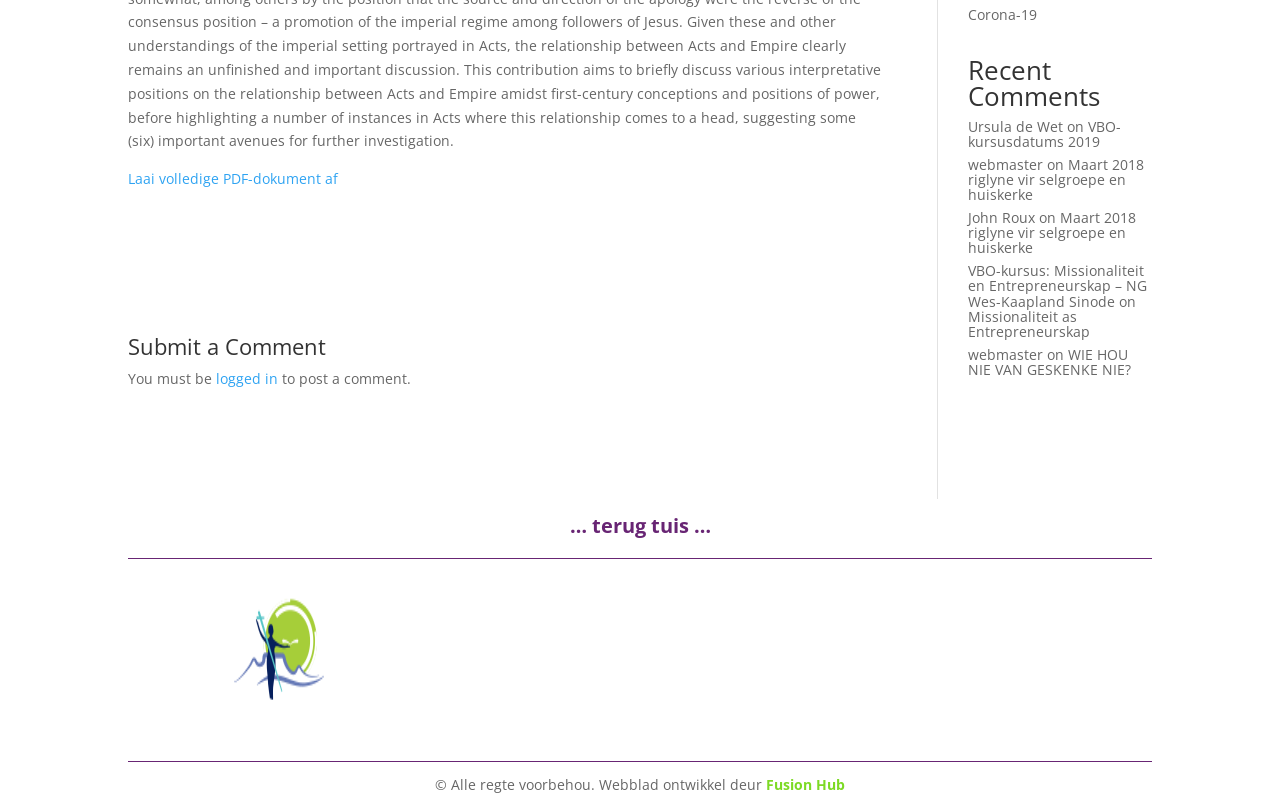Given the description: "Missionaliteit as Entrepreneurskap", determine the bounding box coordinates of the UI element. The coordinates should be formatted as four float numbers between 0 and 1, [left, top, right, bottom].

[0.756, 0.128, 0.852, 0.171]